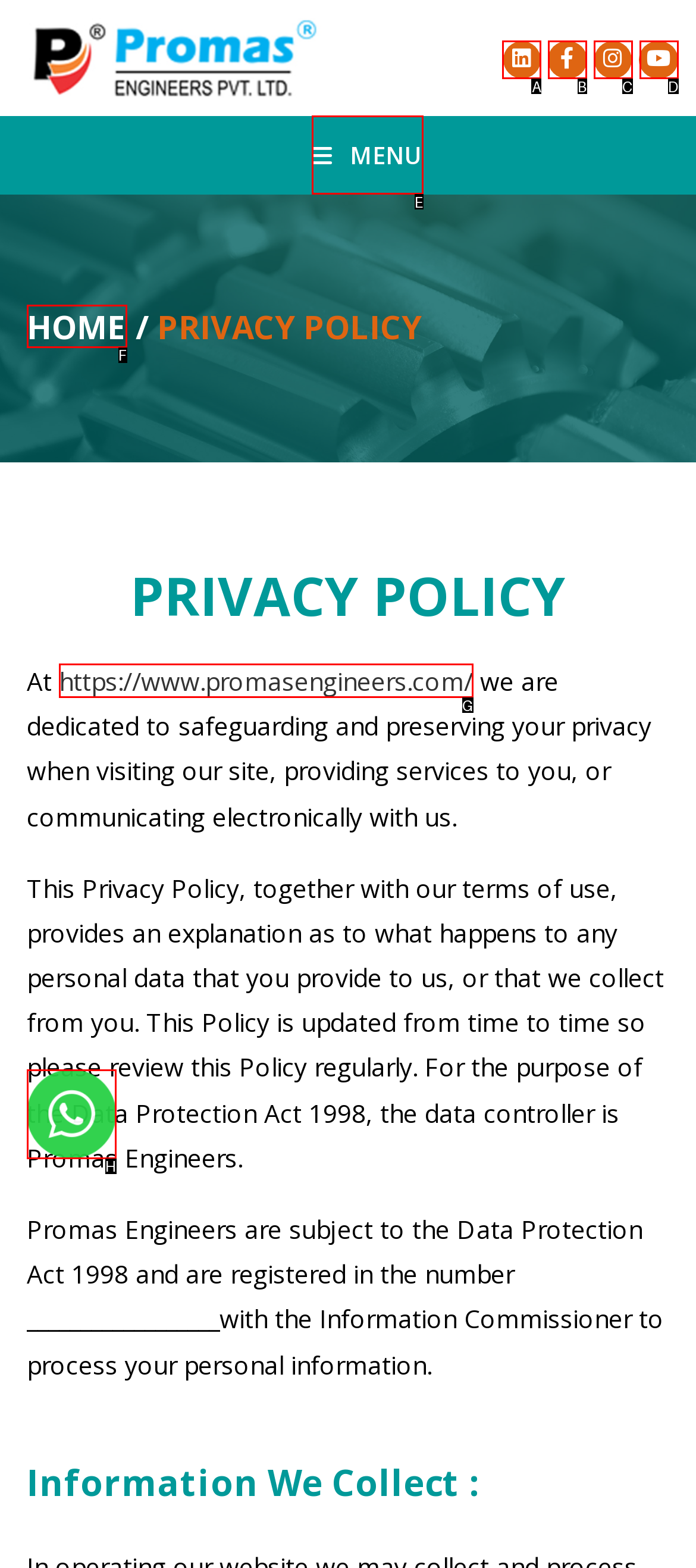Tell me the letter of the UI element I should click to accomplish the task: Open Mobile Menu based on the choices provided in the screenshot.

E